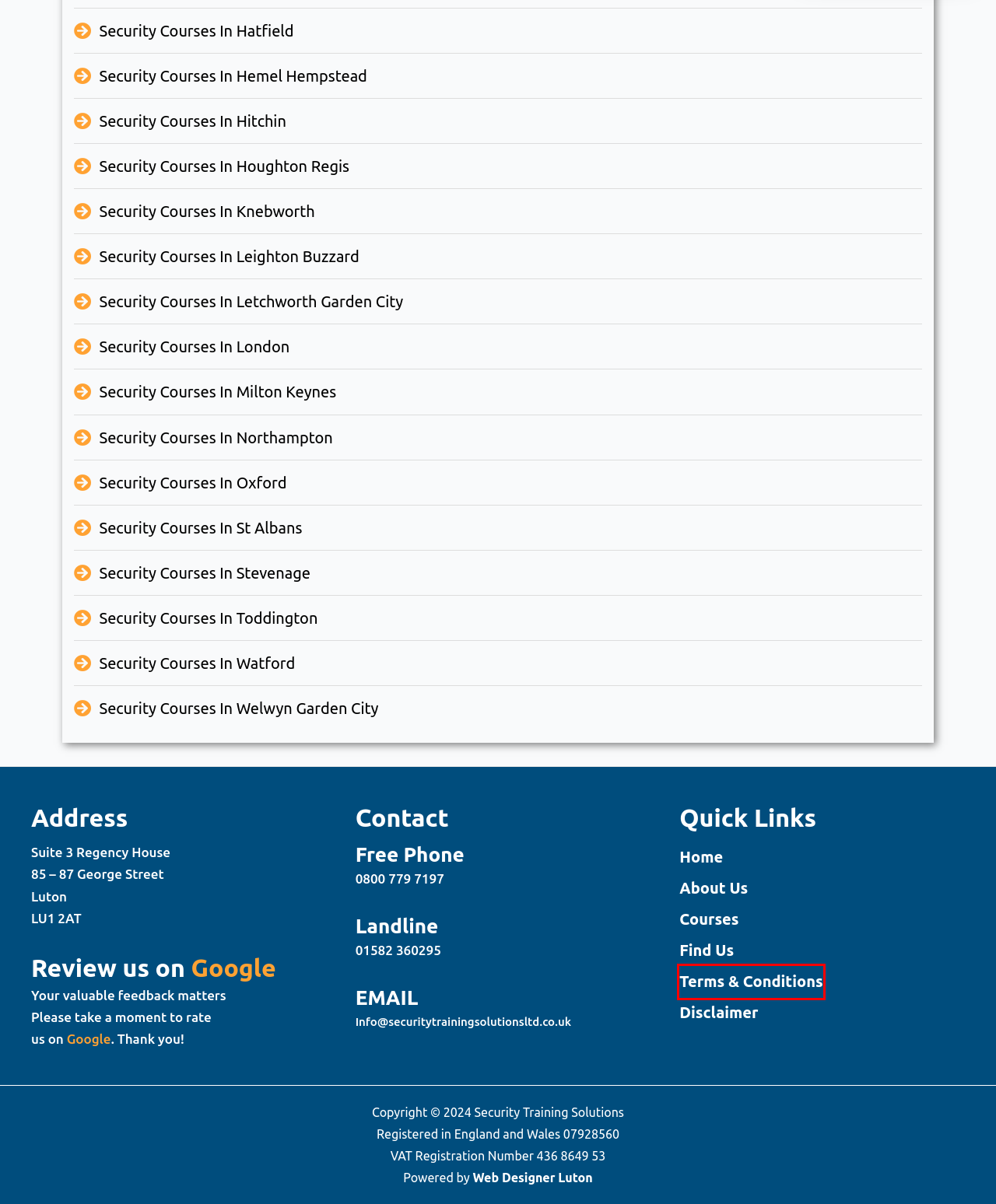Review the screenshot of a webpage that includes a red bounding box. Choose the webpage description that best matches the new webpage displayed after clicking the element within the bounding box. Here are the candidates:
A. Security courses in Hemel Hempstead | Security Training Solutions
B. Security Courses in Milton Keynes | Security Training Solutions
C. Security courses in Stevenage | Security Training Solutions
D. Security Courses in Toddington | Security Training Solutions
E. Security courses in Leighton Buzzard | Security Training Solutions
F. Security Courses in Northampton | Security Training Solutions
G. Terms & Conditions | Security Training Solutions
H. Security Courses in Knebworth | Security Training Solutions

G